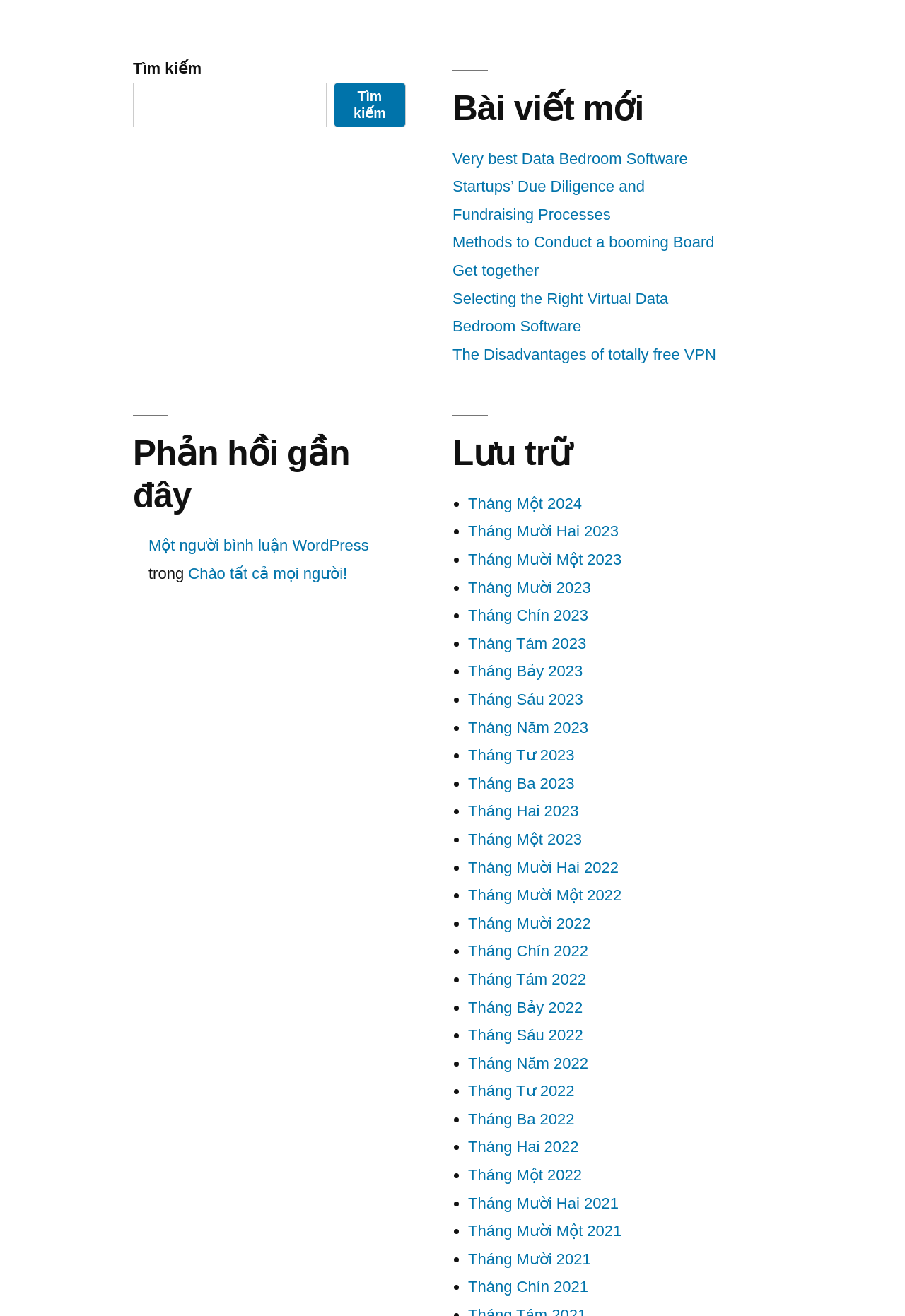Pinpoint the bounding box coordinates of the element to be clicked to execute the instruction: "Search for something".

[0.147, 0.063, 0.361, 0.097]